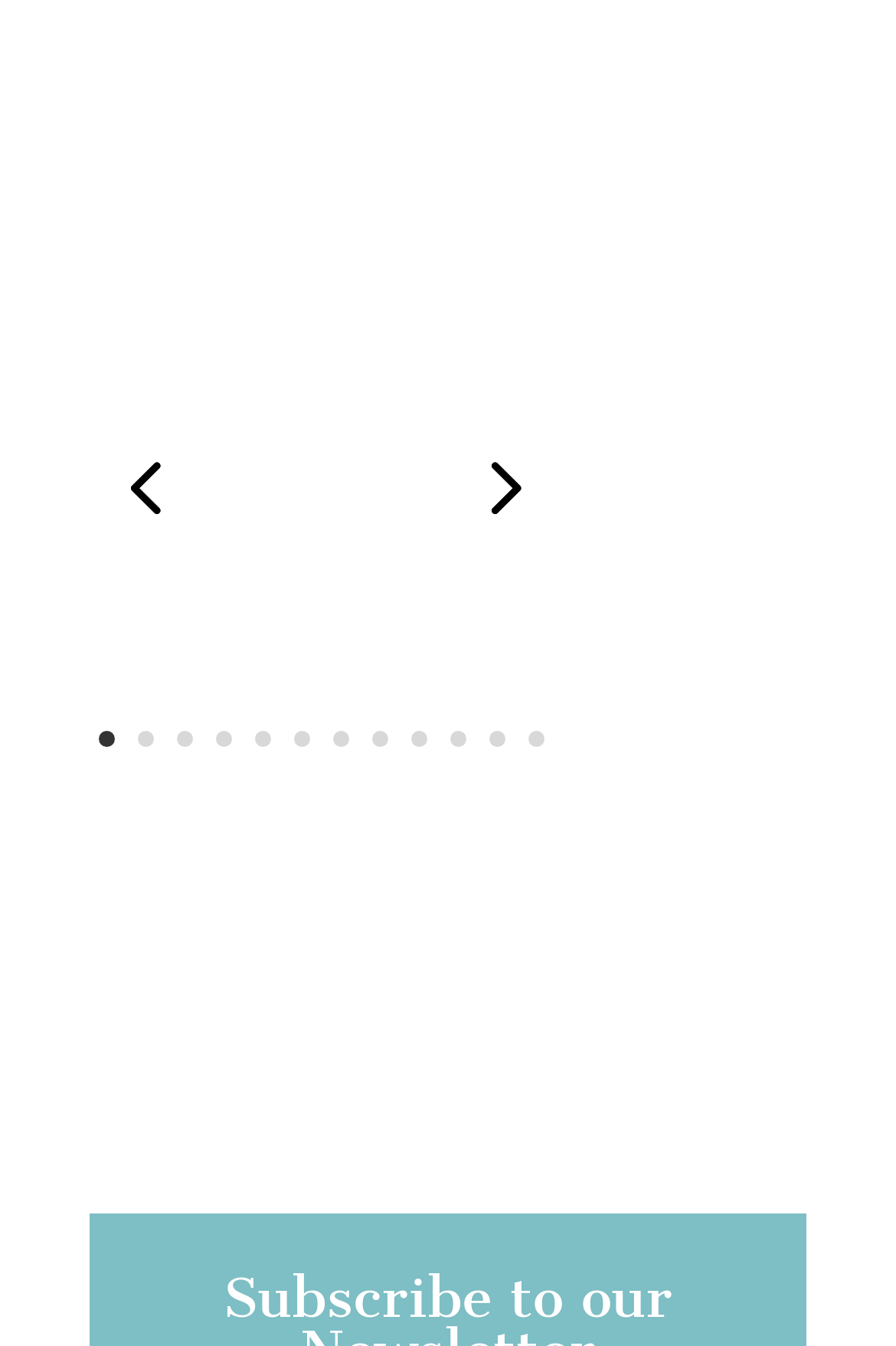Please identify the bounding box coordinates of the element I need to click to follow this instruction: "click image001".

[0.1, 0.574, 0.62, 0.606]